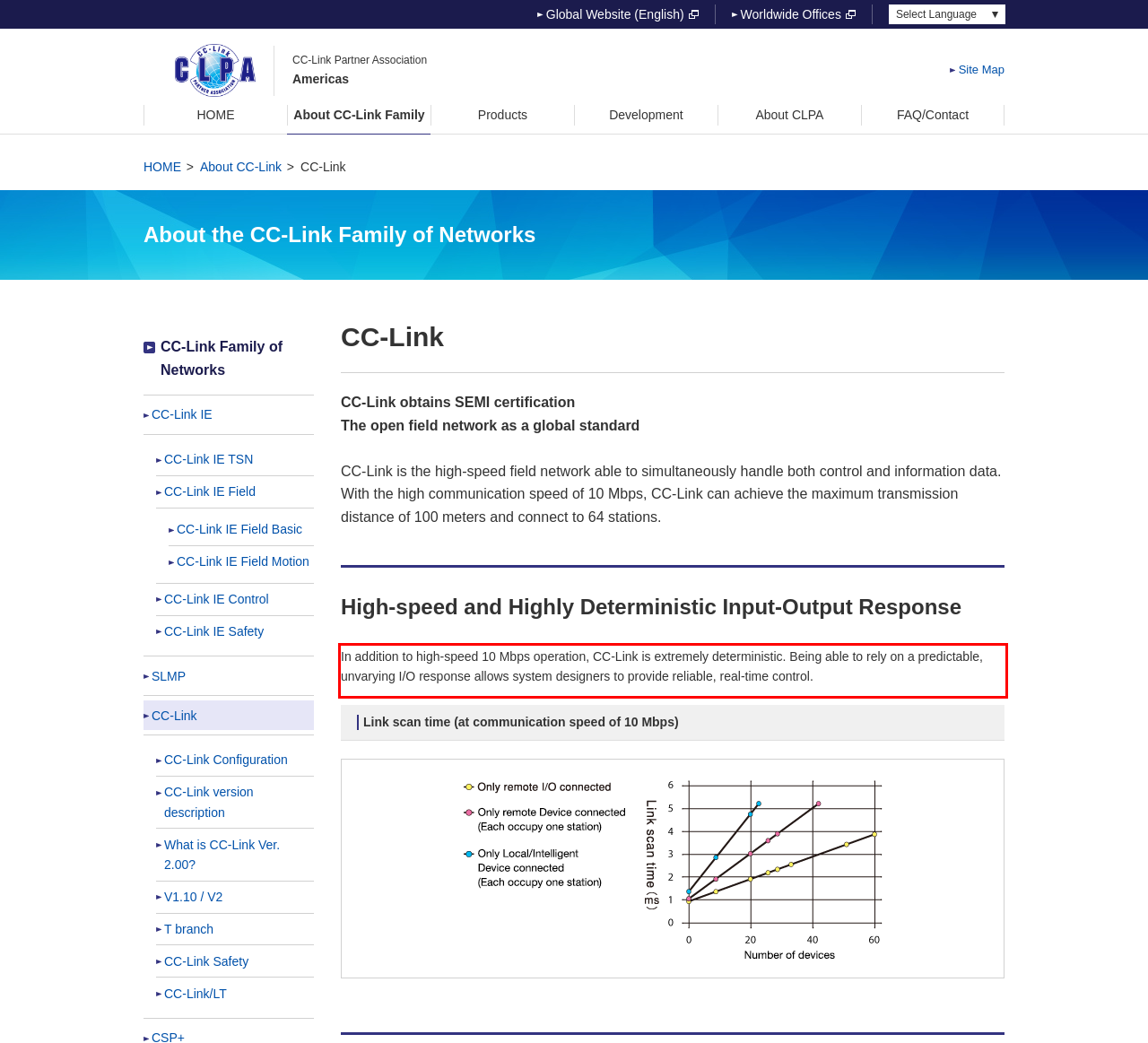Look at the webpage screenshot and recognize the text inside the red bounding box.

In addition to high-speed 10 Mbps operation, CC-Link is extremely deterministic. Being able to rely on a predictable, unvarying I/O response allows system designers to provide reliable, real-time control.